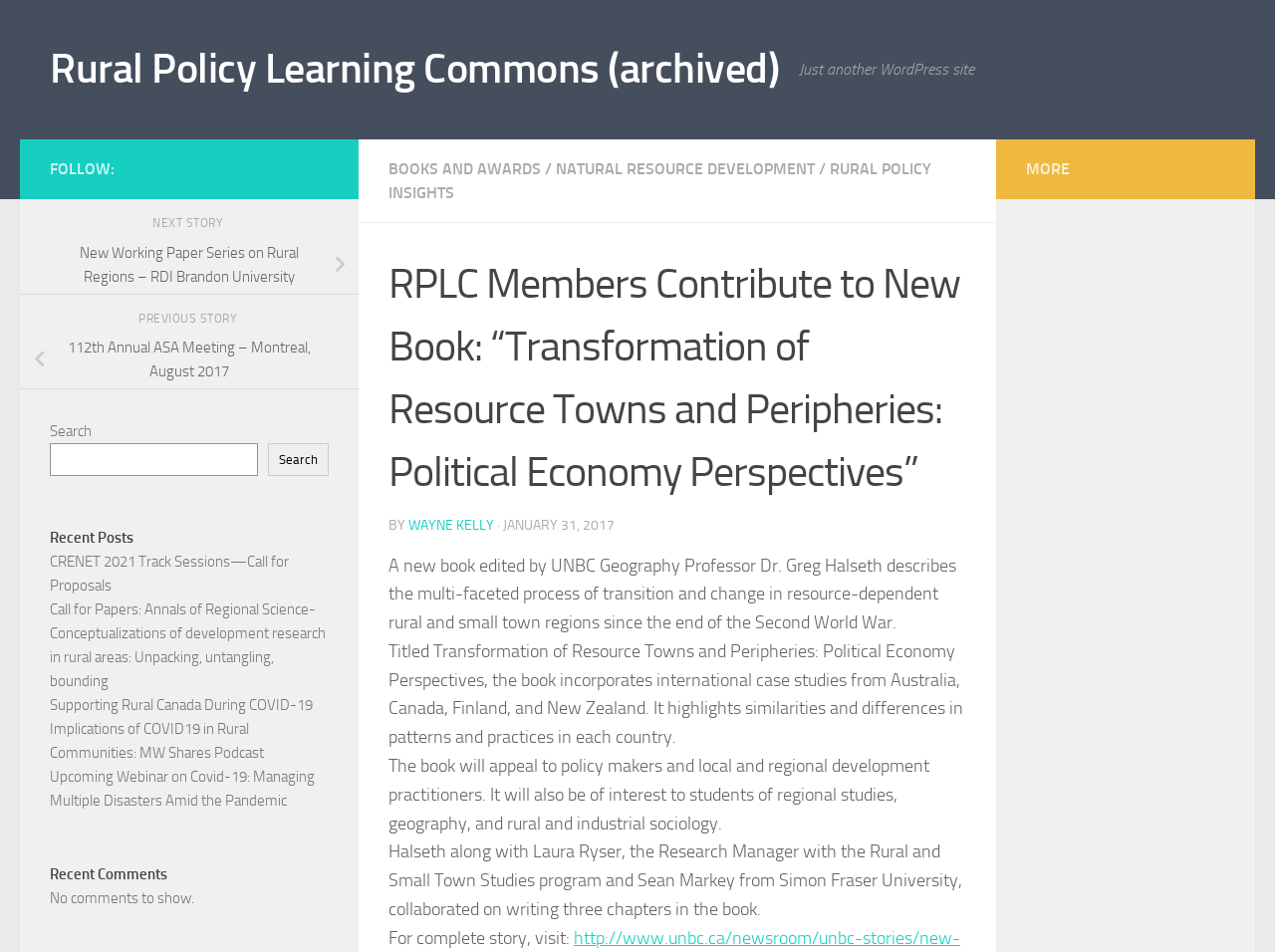Ascertain the bounding box coordinates for the UI element detailed here: "Supporting Rural Canada During COVID-19". The coordinates should be provided as [left, top, right, bottom] with each value being a float between 0 and 1.

[0.039, 0.731, 0.245, 0.75]